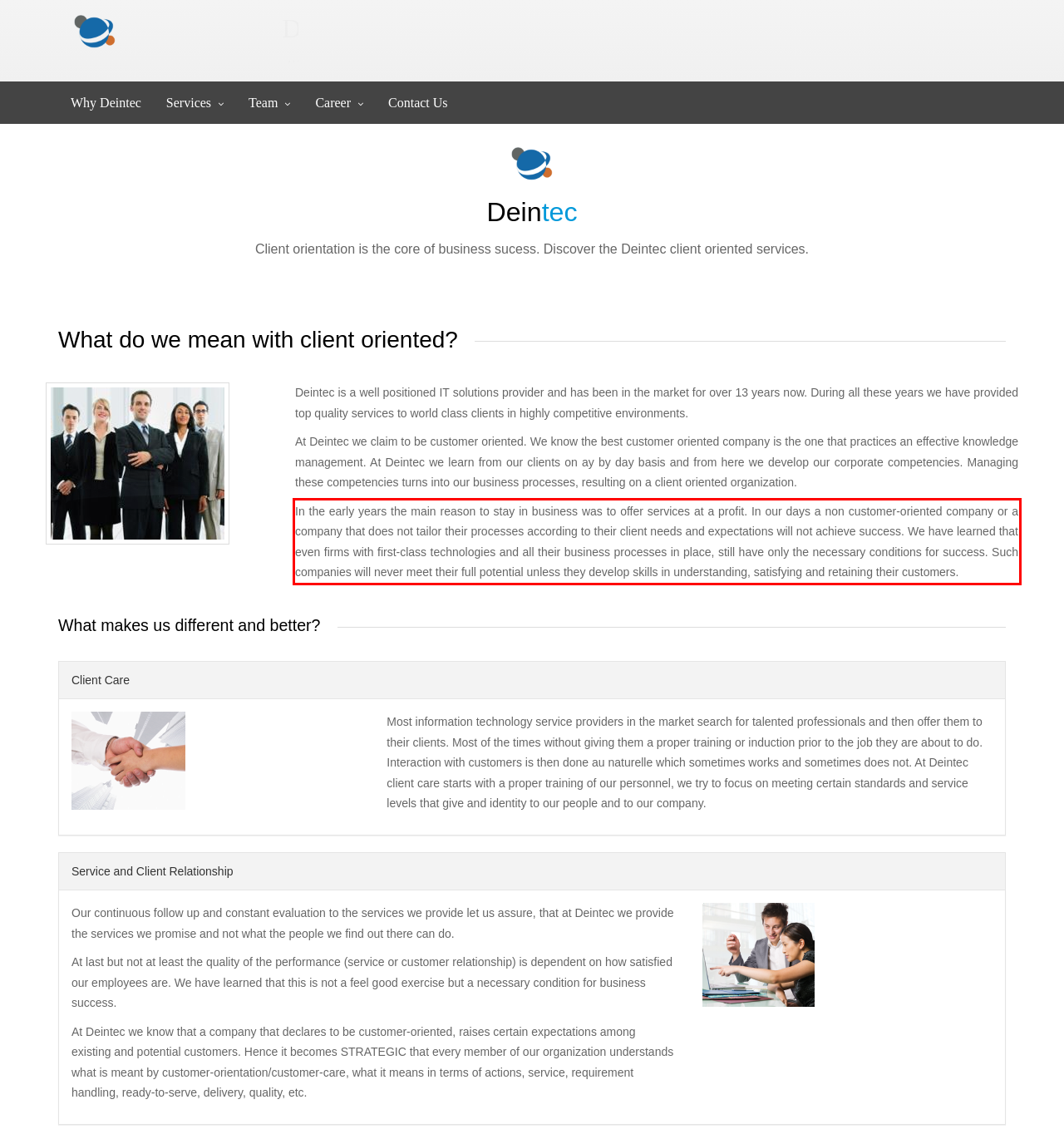From the provided screenshot, extract the text content that is enclosed within the red bounding box.

In the early years the main reason to stay in business was to offer services at a profit. In our days a non customer-oriented company or a company that does not tailor their processes according to their client needs and expectations will not achieve success. We have learned that even firms with first-class technologies and all their business processes in place, still have only the necessary conditions for success. Such companies will never meet their full potential unless they develop skills in understanding, satisfying and retaining their customers.